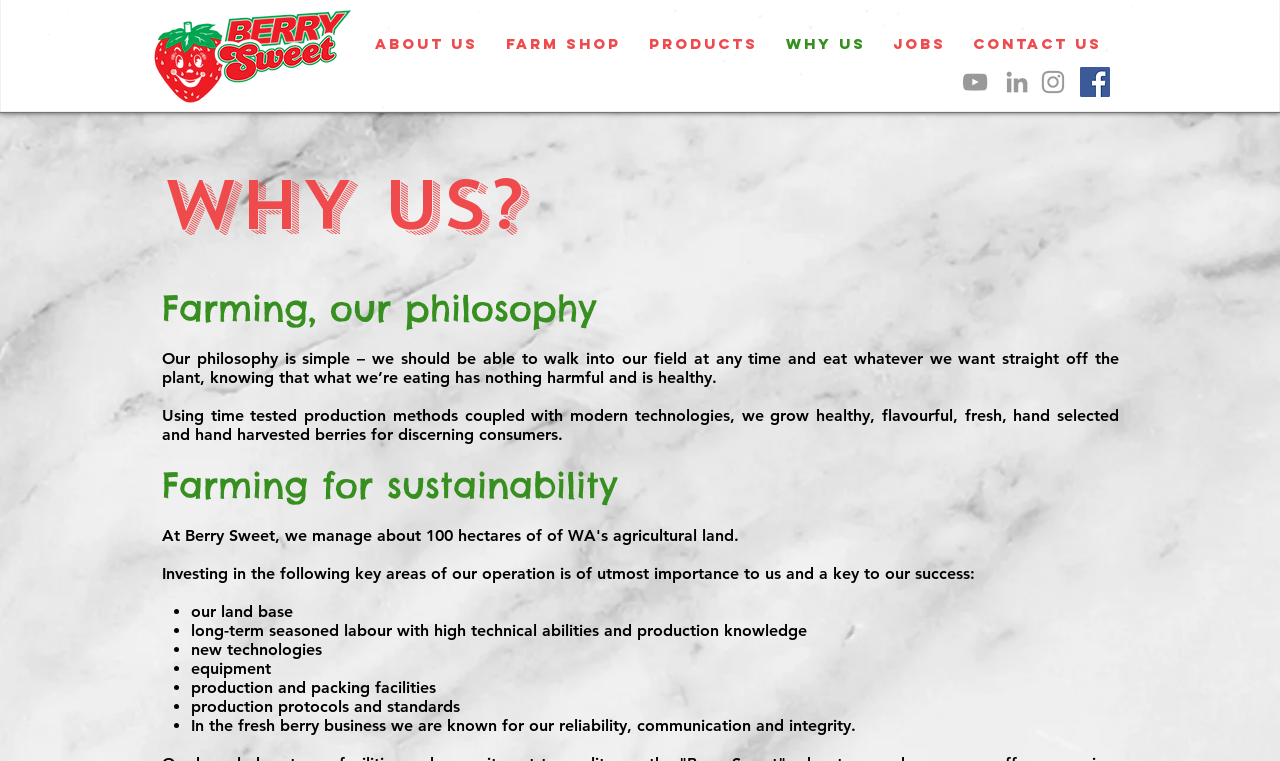Respond to the following question with a brief word or phrase:
What are the key areas of investment for the company?

Land, labour, technology, equipment, facilities, and protocols